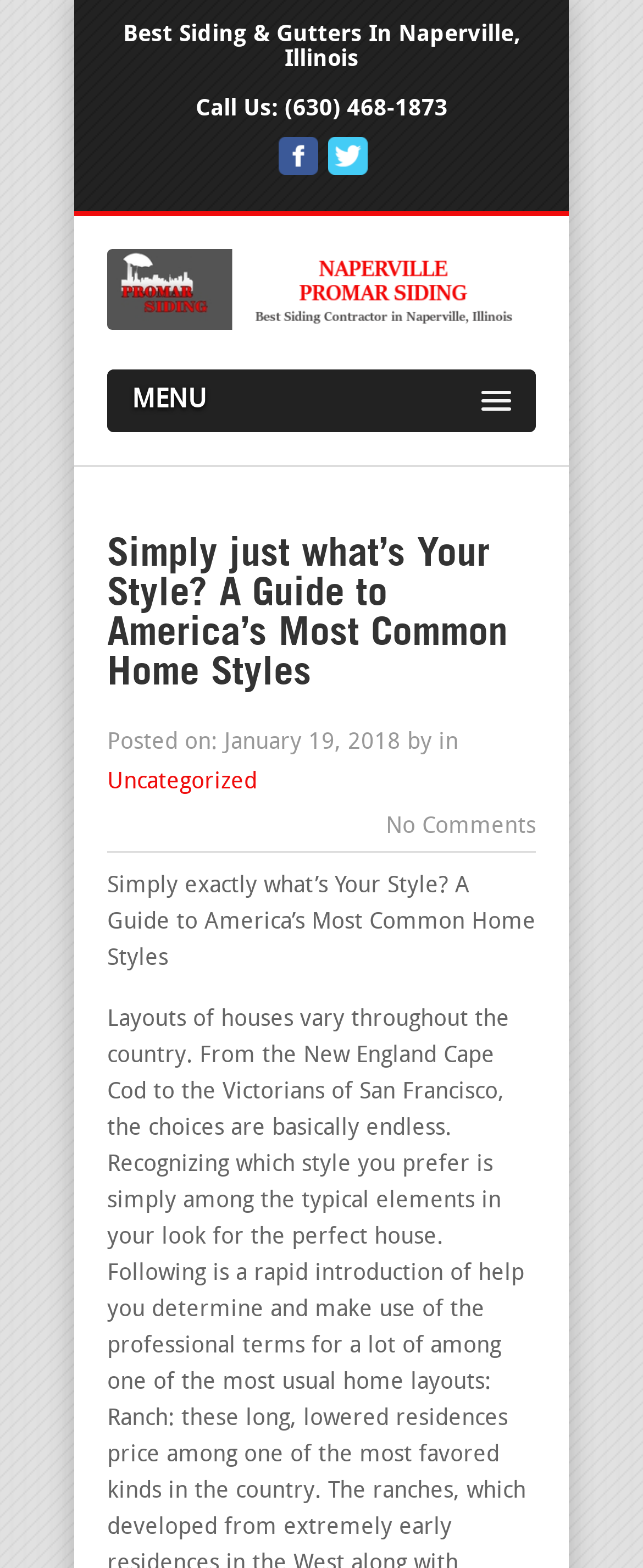What is the main topic of this article?
Give a detailed response to the question by analyzing the screenshot.

I found the main topic by reading the article title and the introductory paragraph, which talks about different home styles in America.